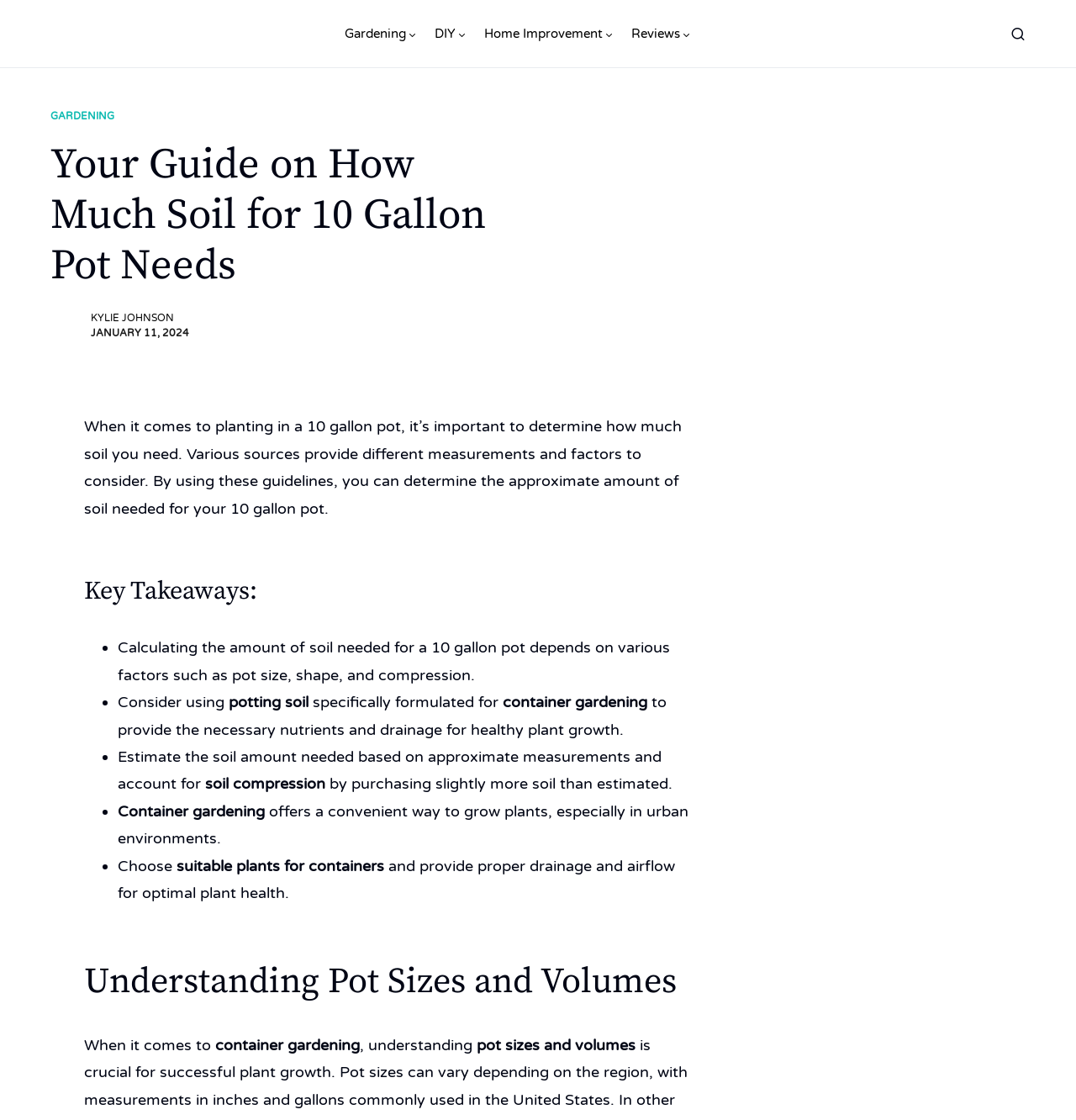Identify the bounding box for the UI element specified in this description: "Kylie Johnson". The coordinates must be four float numbers between 0 and 1, formatted as [left, top, right, bottom].

[0.084, 0.277, 0.162, 0.291]